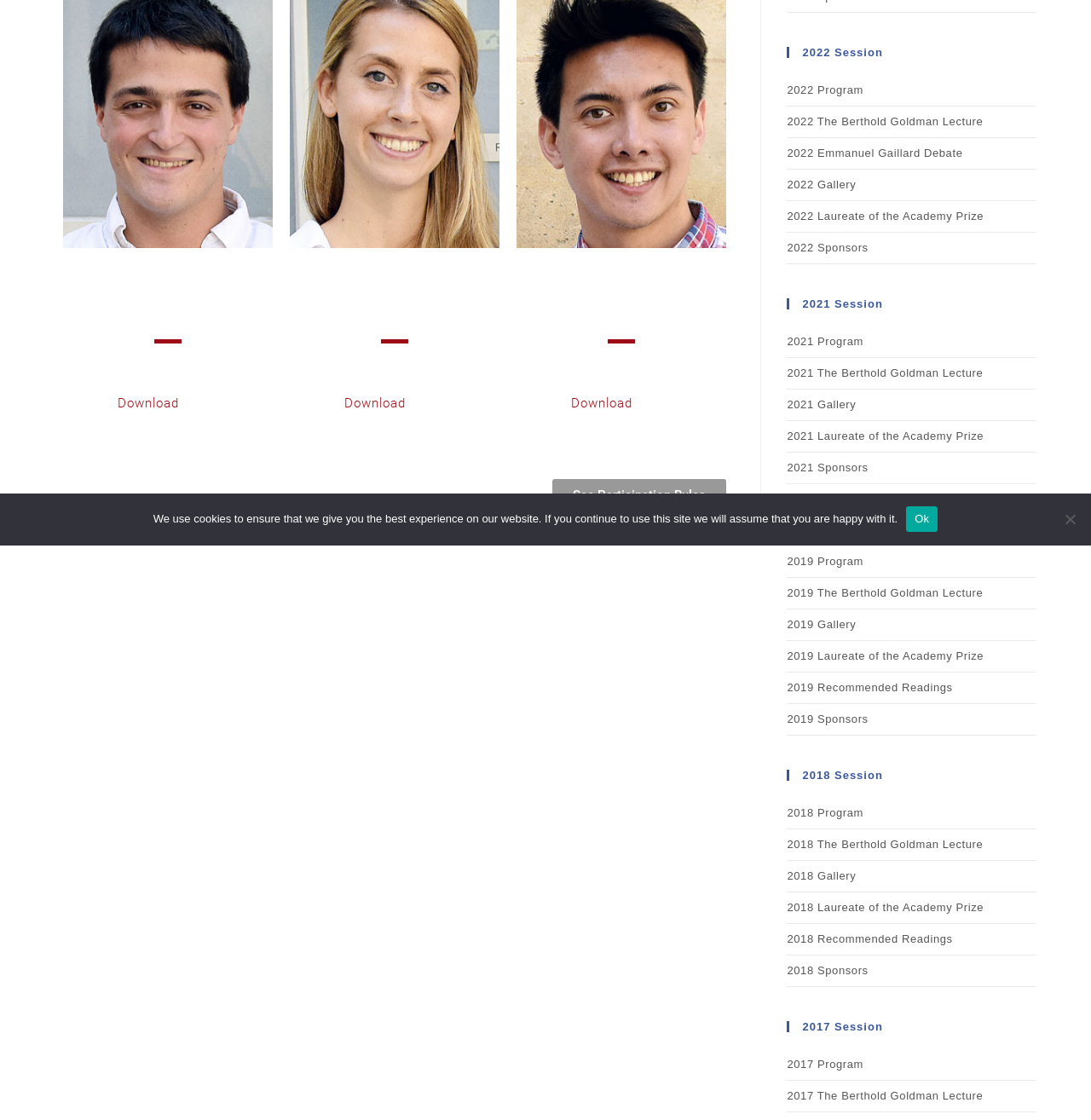Extract the bounding box coordinates for the described element: "2022 Emmanuel Gaillard Debate". The coordinates should be represented as four float numbers between 0 and 1: [left, top, right, bottom].

[0.721, 0.123, 0.95, 0.151]